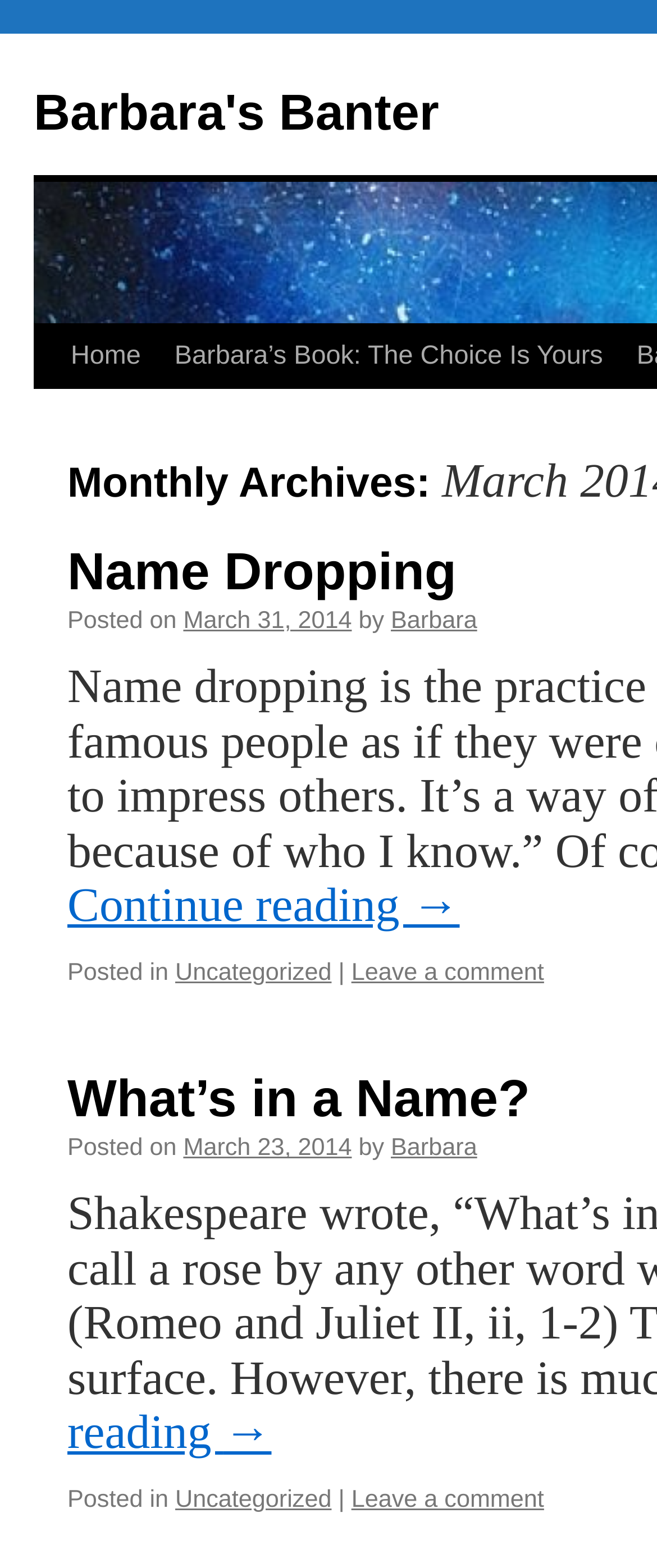Extract the main heading text from the webpage.

Monthly Archives: March 2014